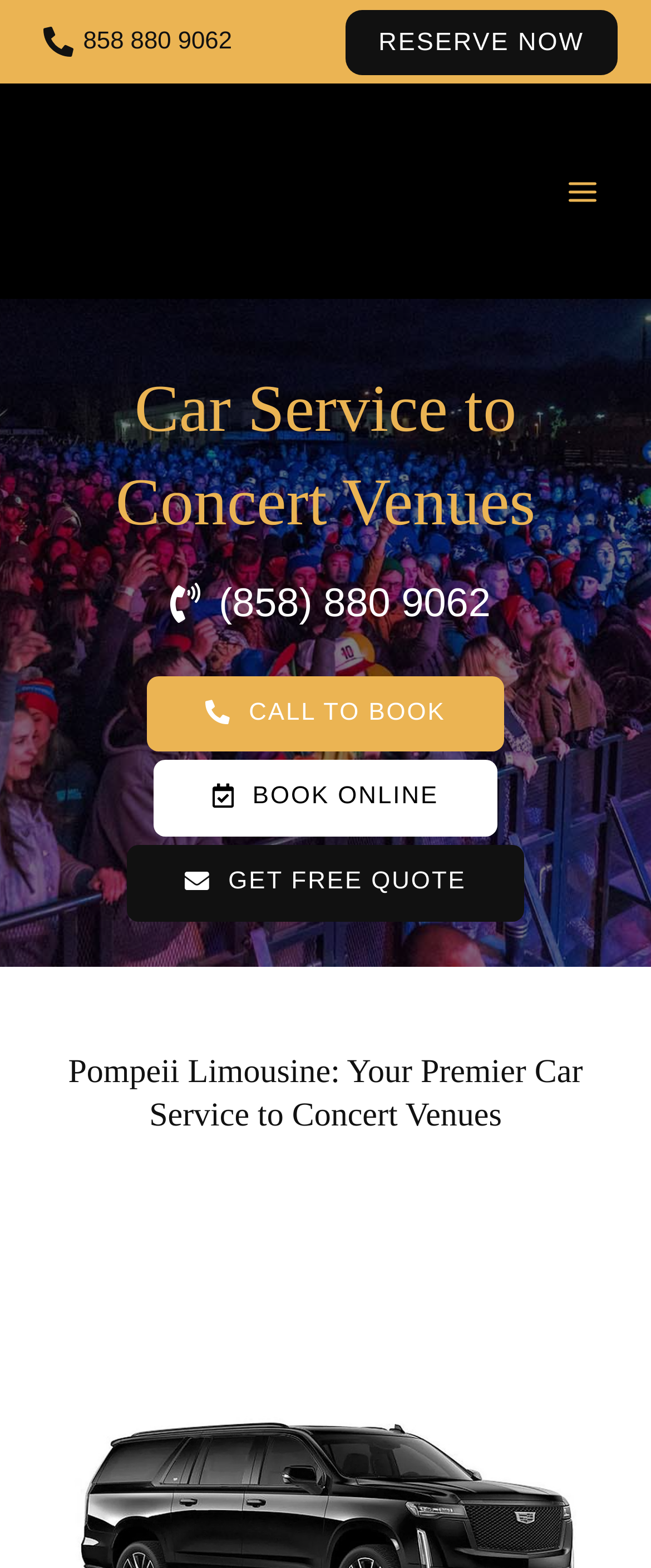Please identify the bounding box coordinates of the element on the webpage that should be clicked to follow this instruction: "Call to book a car service". The bounding box coordinates should be given as four float numbers between 0 and 1, formatted as [left, top, right, bottom].

[0.226, 0.431, 0.774, 0.48]